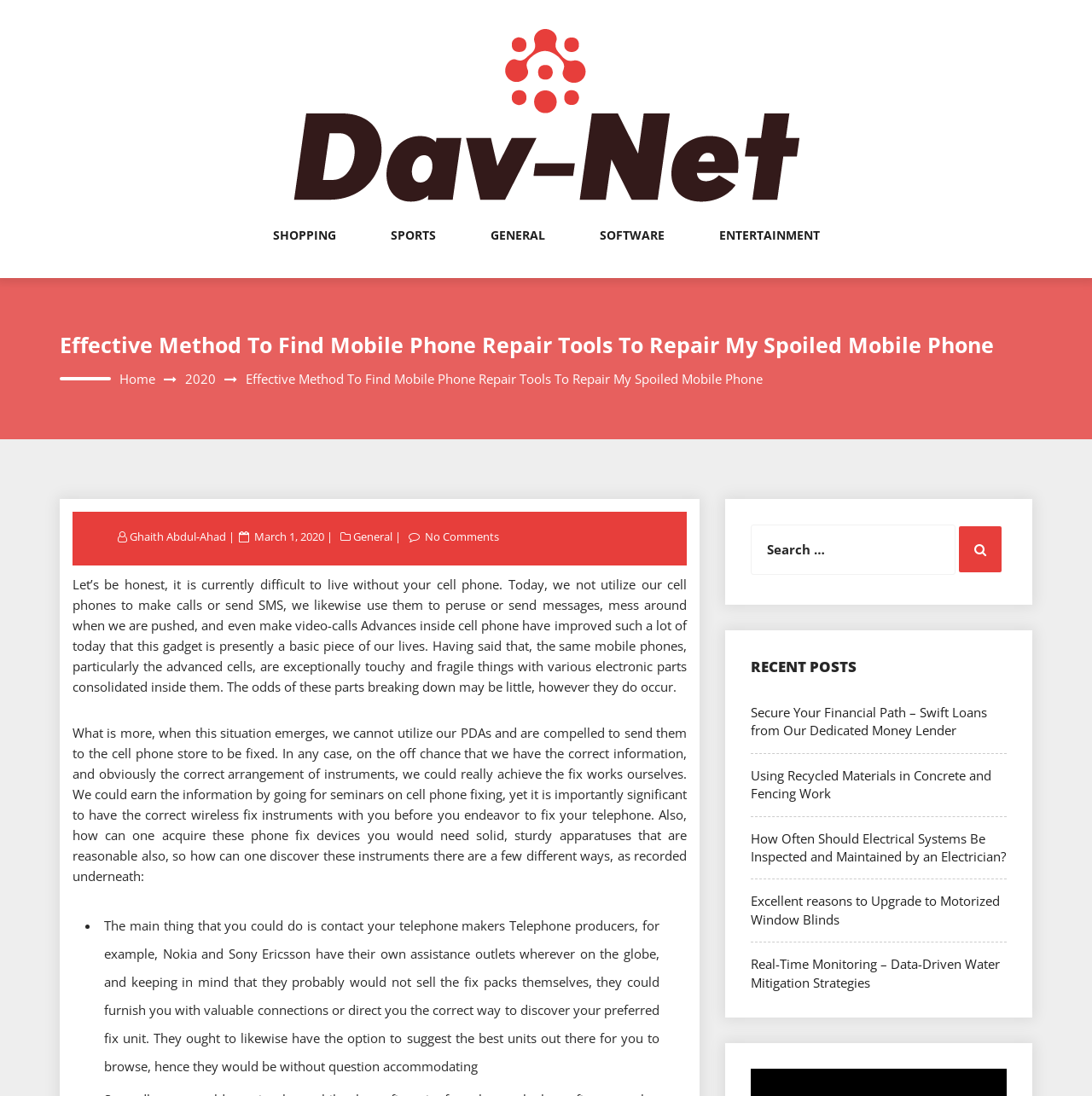Generate a thorough explanation of the webpage's elements.

This webpage is about finding mobile phone repair tools to fix a spoiled mobile phone. At the top, there is a logo with the text "Search New Things" and an image with the same text. Below the logo, there are five links: "SHOPPING", "SPORTS", "GENERAL", "SOFTWARE", and "ENTERTAINMENT", which are aligned horizontally.

The main content of the webpage is an article with the title "Effective Method To Find Mobile Phone Repair Tools To Repair My Spoiled Mobile Phone". The title is followed by a link to "Home" and a link to the year "2020". Below the title, there is a paragraph of text that discusses the importance of mobile phones in our daily lives and how they can be fragile and prone to breakdown.

The article continues with a section that explains the need for mobile phone repair tools and how to acquire them. This section is divided into several points, marked by bullet points, which provide suggestions on how to find the right tools, such as contacting telephone manufacturers or searching online.

On the right side of the webpage, there is a search bar with a button labeled "Search". Below the search bar, there is a section titled "RECENT POSTS" that lists five links to other articles, including "Secure Your Financial Path – Swift Loans from Our Dedicated Money Lender", "Using Recycled Materials in Concrete and Fencing Work", and others.

At the bottom of the webpage, there is a link to the author's name, "Ghaith Abdul-Ahad", and the date "March 1, 2020". There is also a link to the category "General" and a link that says "No Comments".